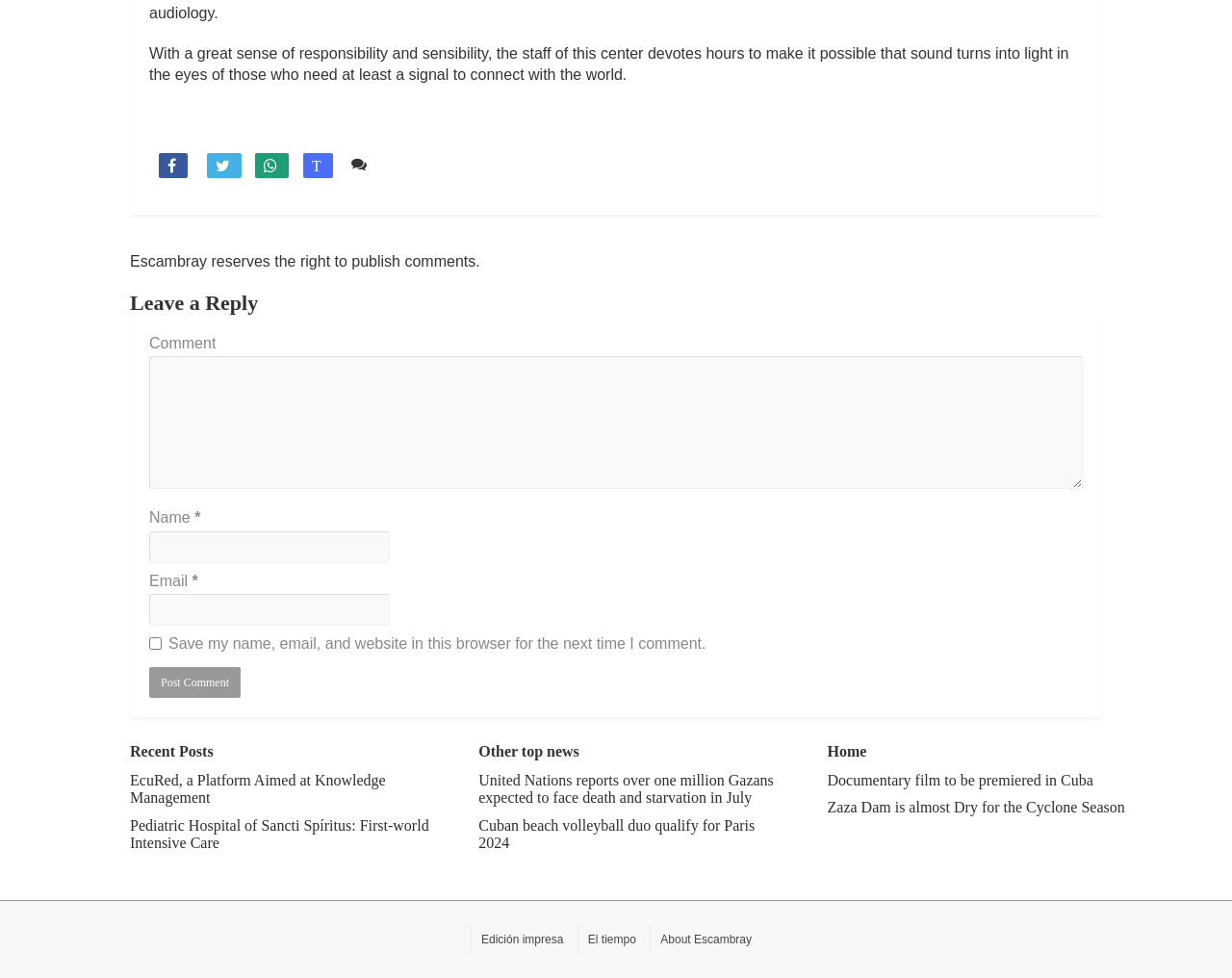What is the name of the publication or website?
Based on the image, respond with a single word or phrase.

Escambray